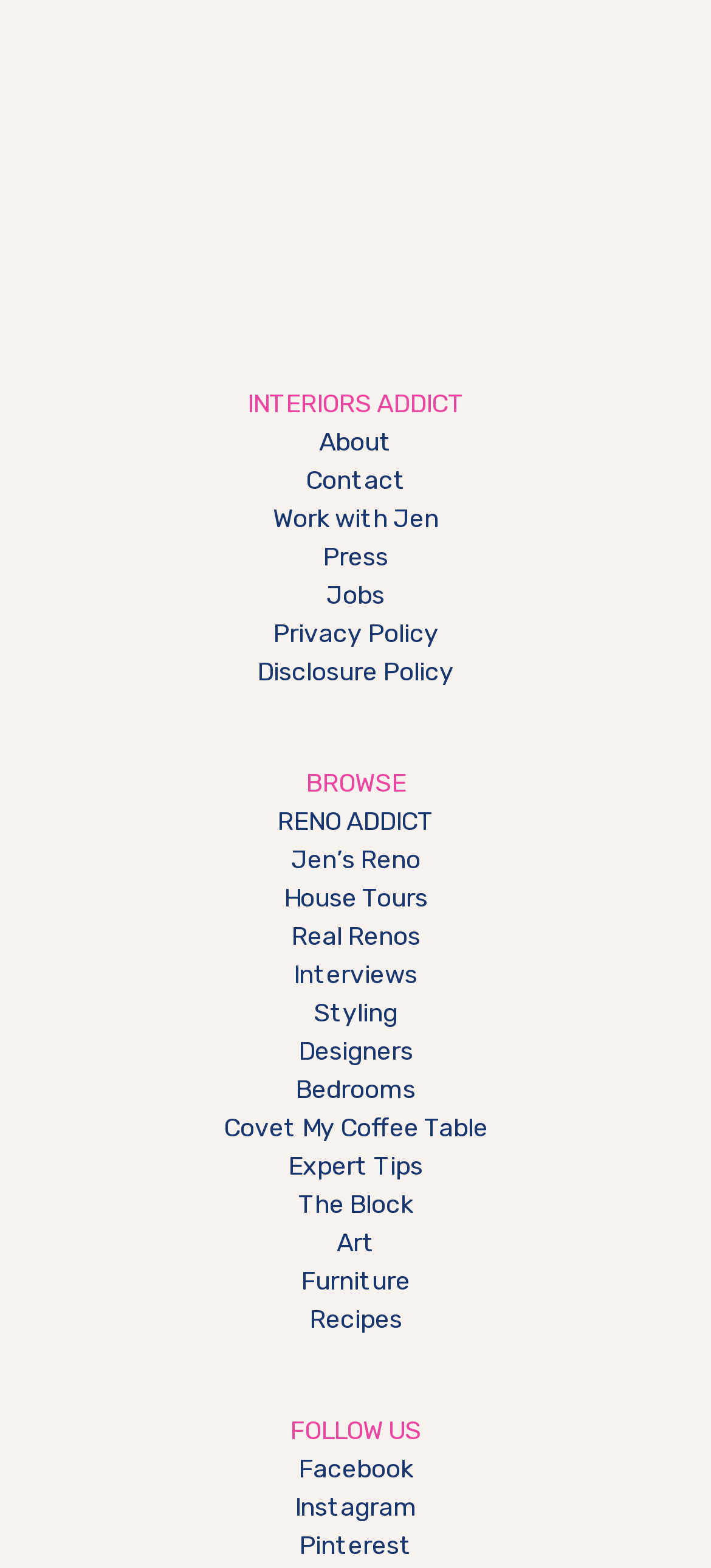Locate the bounding box coordinates of the area to click to fulfill this instruction: "view Jen’s Reno". The bounding box should be presented as four float numbers between 0 and 1, in the order [left, top, right, bottom].

[0.409, 0.539, 0.591, 0.559]